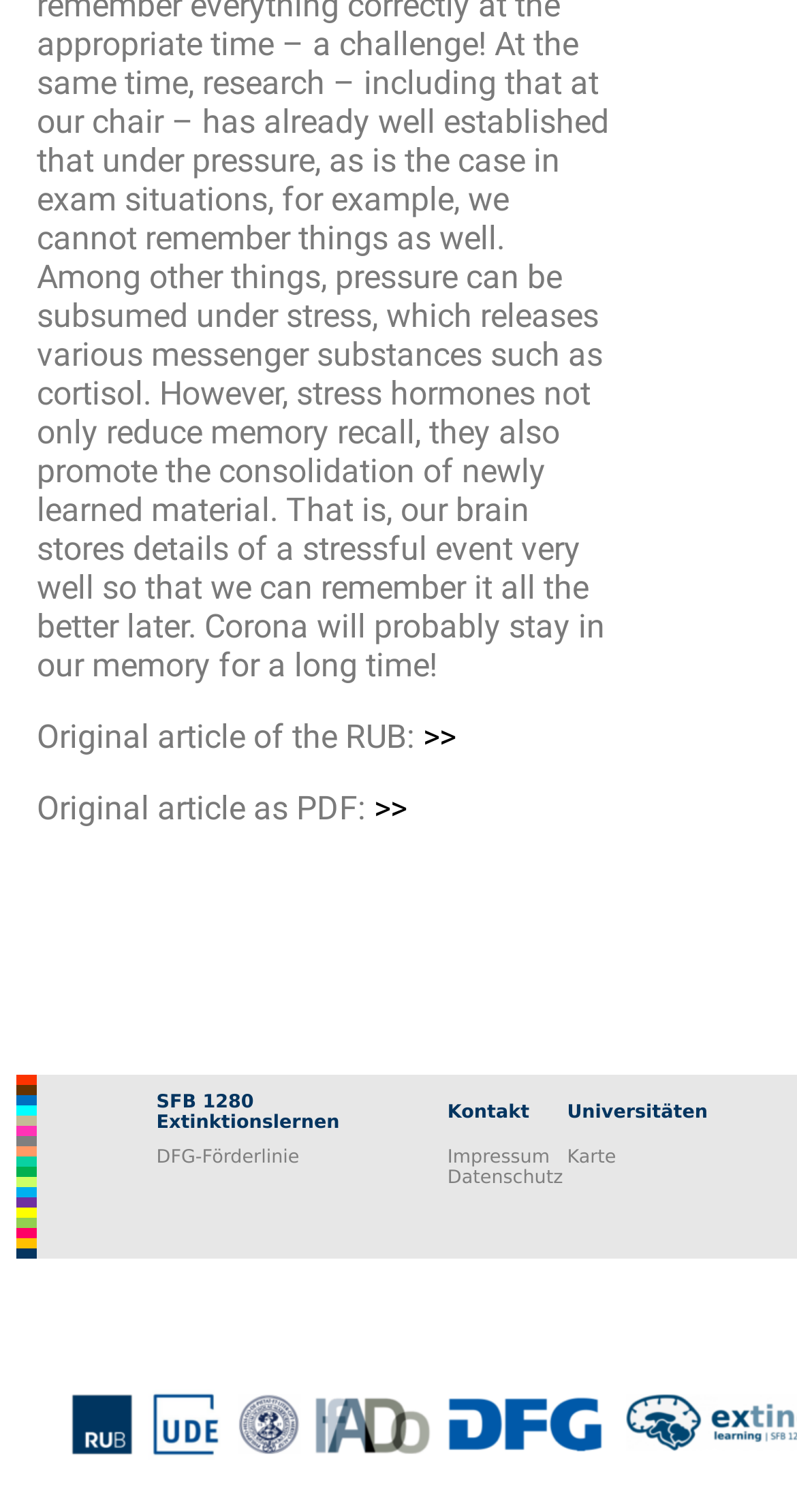Using floating point numbers between 0 and 1, provide the bounding box coordinates in the format (top-left x, top-left y, bottom-right x, bottom-right y). Locate the UI element described here: >>

[0.531, 0.474, 0.572, 0.5]